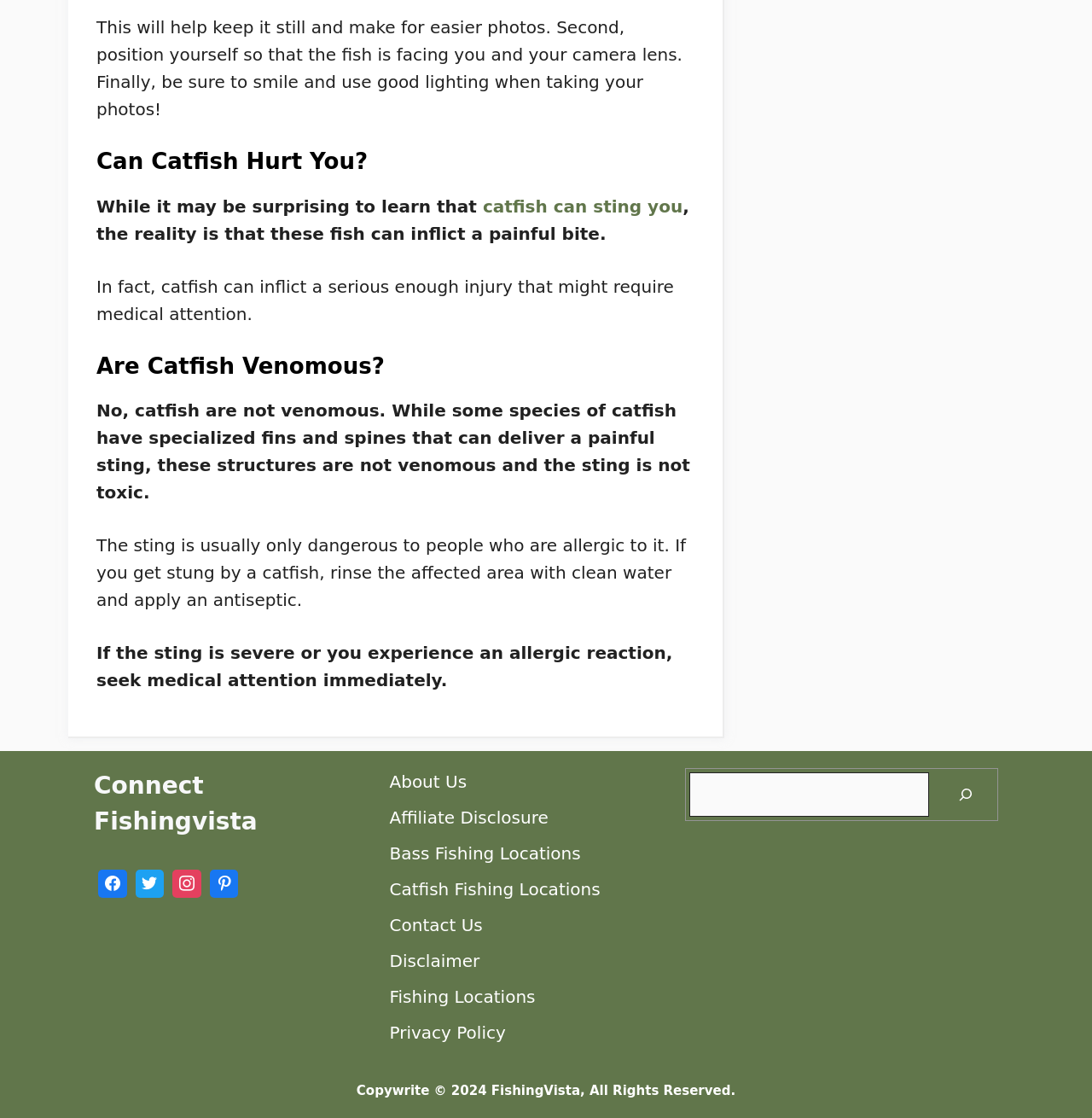Locate the bounding box coordinates of the element that needs to be clicked to carry out the instruction: "Click on the Facebook link". The coordinates should be given as four float numbers ranging from 0 to 1, i.e., [left, top, right, bottom].

[0.086, 0.774, 0.12, 0.803]